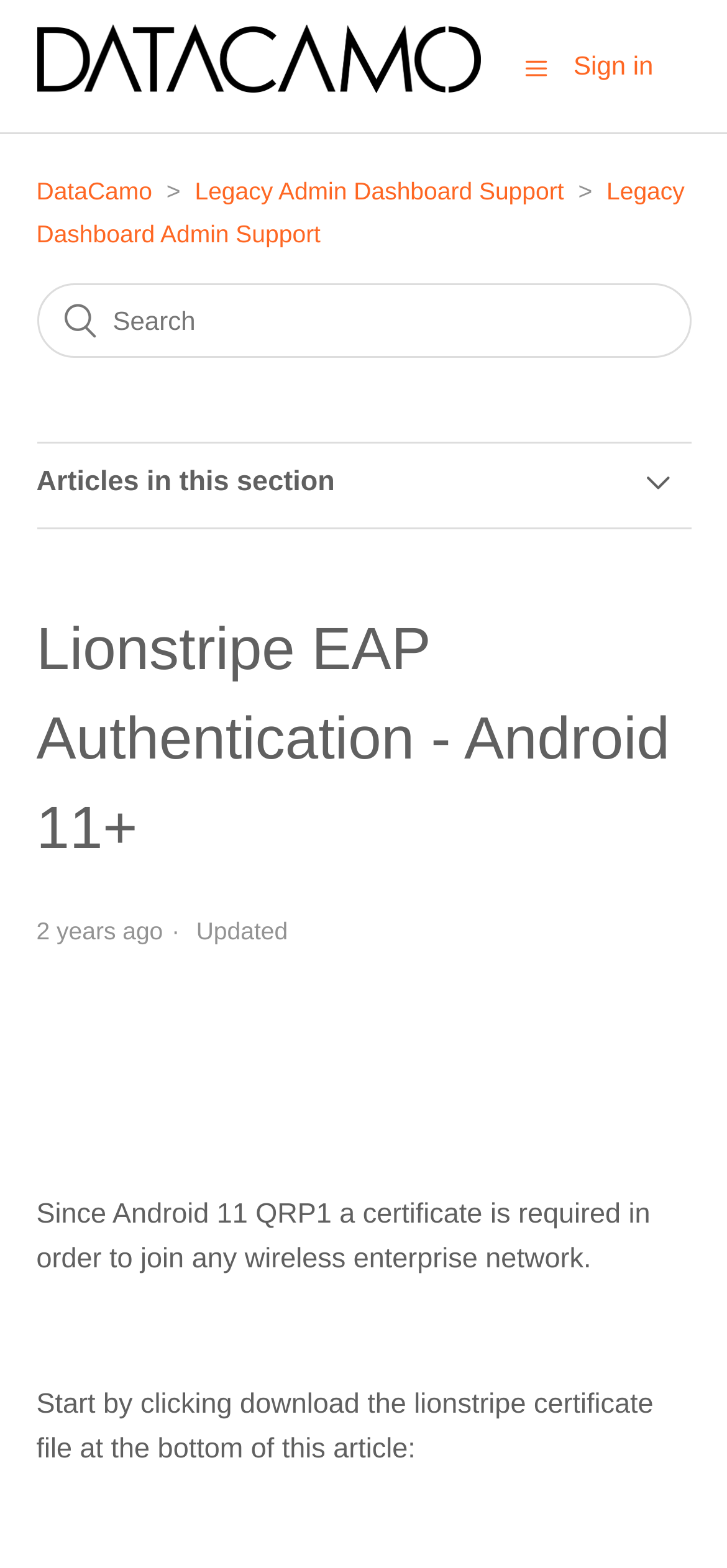Identify the bounding box coordinates of the clickable region required to complete the instruction: "Toggle the navigation menu". The coordinates should be given as four float numbers within the range of 0 and 1, i.e., [left, top, right, bottom].

[0.722, 0.026, 0.753, 0.06]